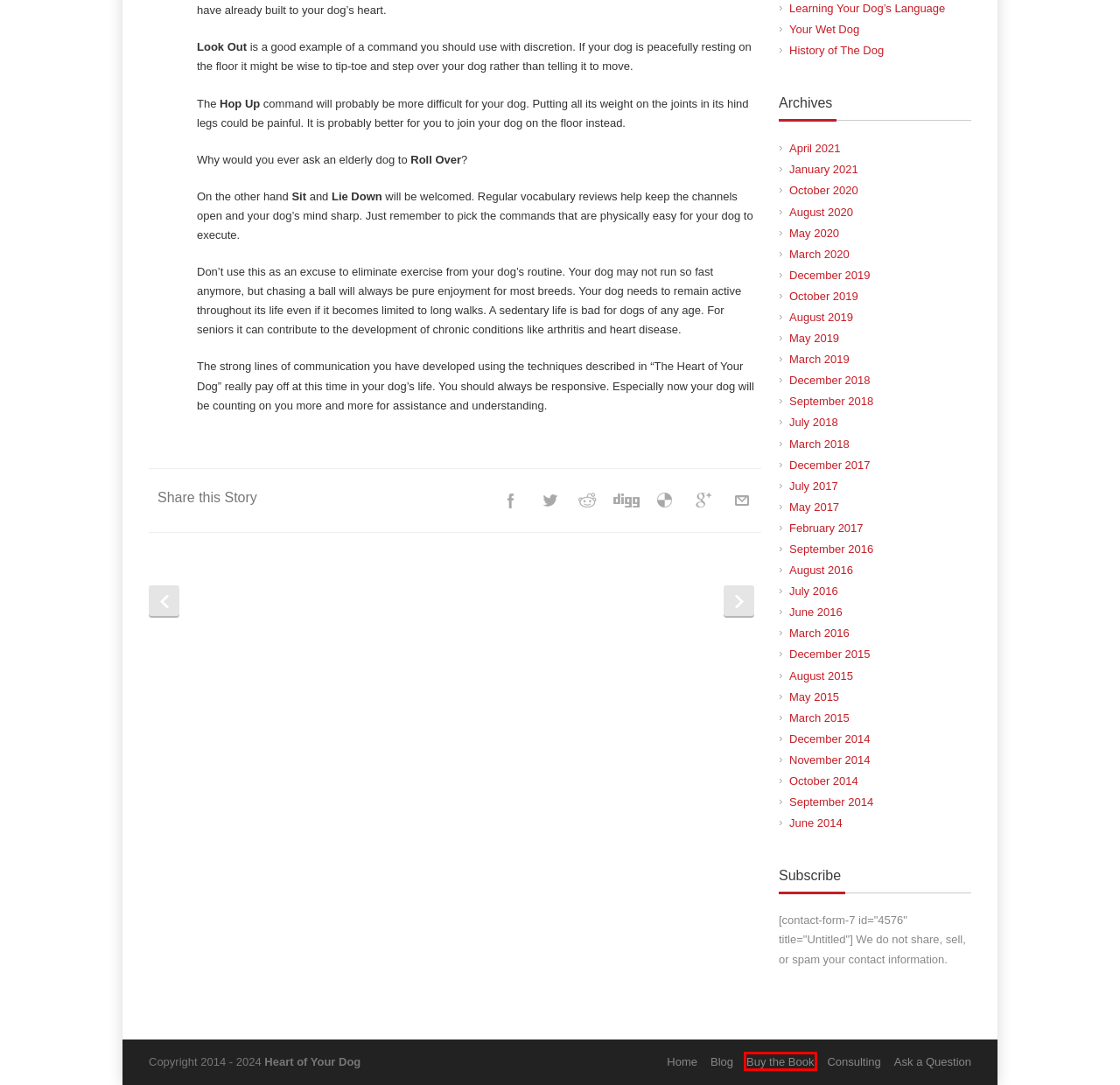You are provided with a screenshot of a webpage that includes a red rectangle bounding box. Please choose the most appropriate webpage description that matches the new webpage after clicking the element within the red bounding box. Here are the candidates:
A. HeartOfYourDog.com   –  2019  –  May
B. HeartOfYourDog.com   –  2014  –  November
C. HeartOfYourDog.com   –  2017  –  May
D. HeartOfYourDog.com   –  2017  –  February
E. HeartOfYourDog.com   –  Your Wet Dog
F. HeartOfYourDog.com   –  Beetle Bailey Got It Wrong!
G. HeartOfYourDog.com   –  Look Out!
H. HeartOfYourDog.com   –  “The Heart of Your Dog” – signed copy

H